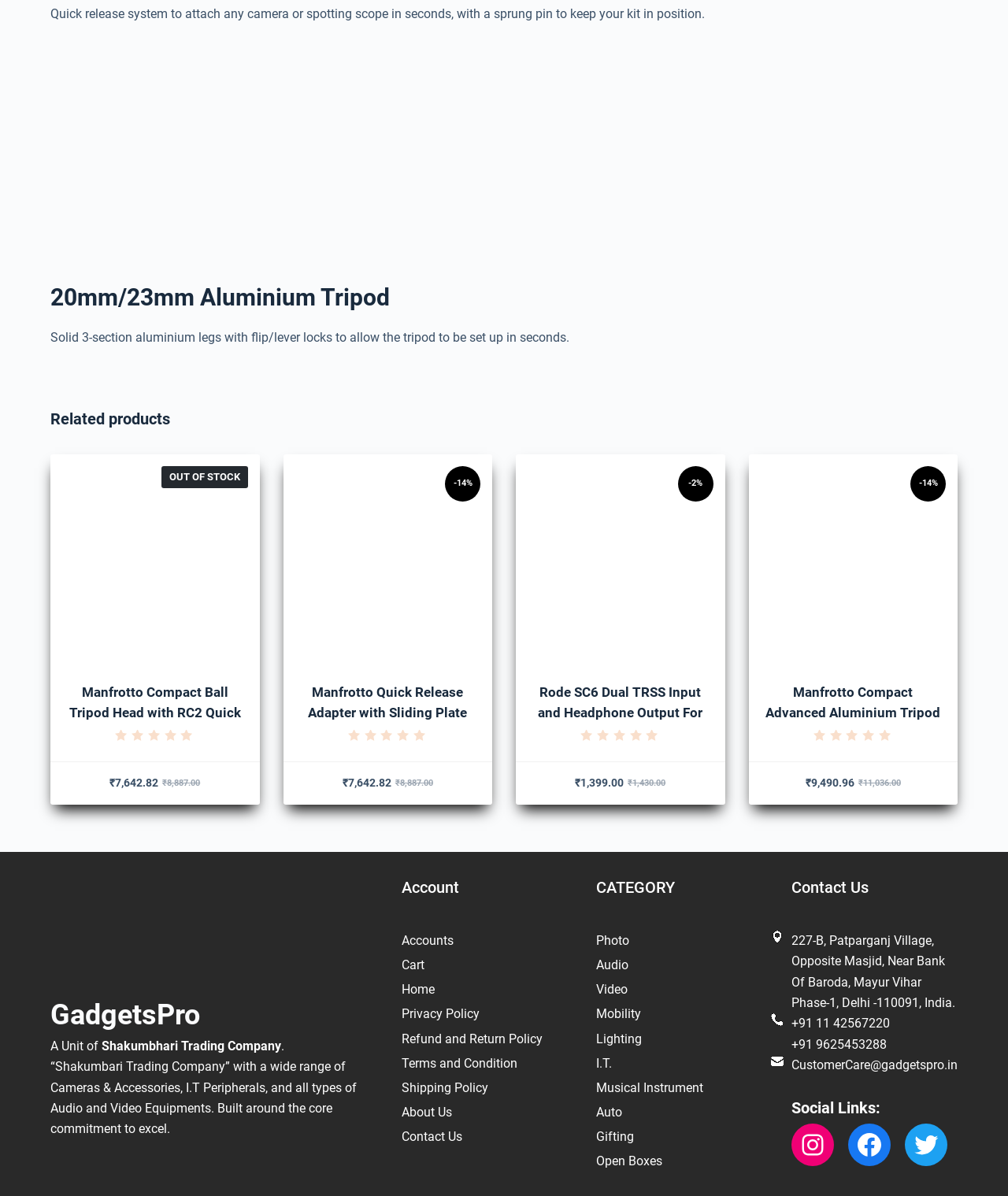What is the price of the Rode SC6 Dual TRSS Input and Headphone Output?
Offer a detailed and exhaustive answer to the question.

The price of the Rode SC6 Dual TRSS Input and Headphone Output is mentioned as '₹1,399.00' in the insertion element with bounding box coordinates [0.571, 0.647, 0.619, 0.662].